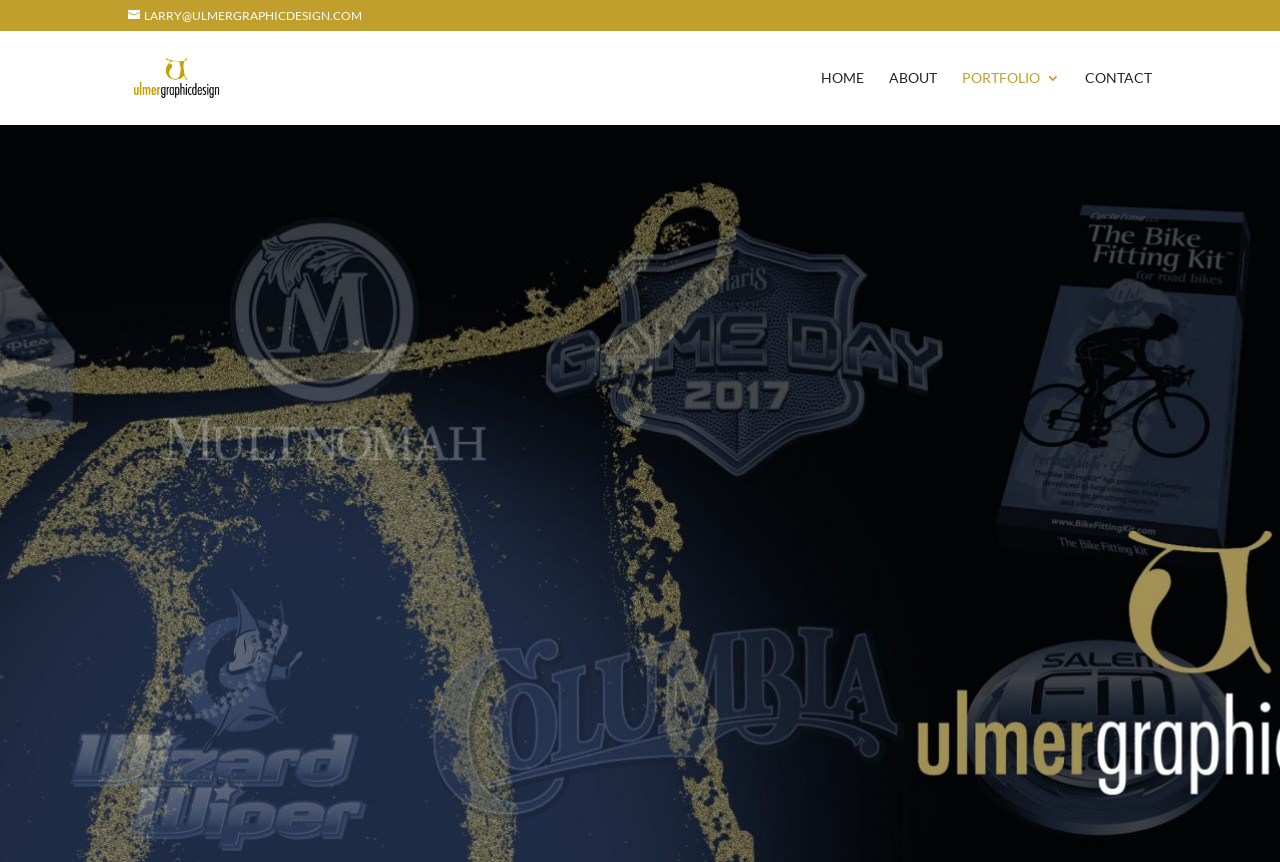What is the name of the graphic design company?
Please look at the screenshot and answer in one word or a short phrase.

Ulmer Graphic Design